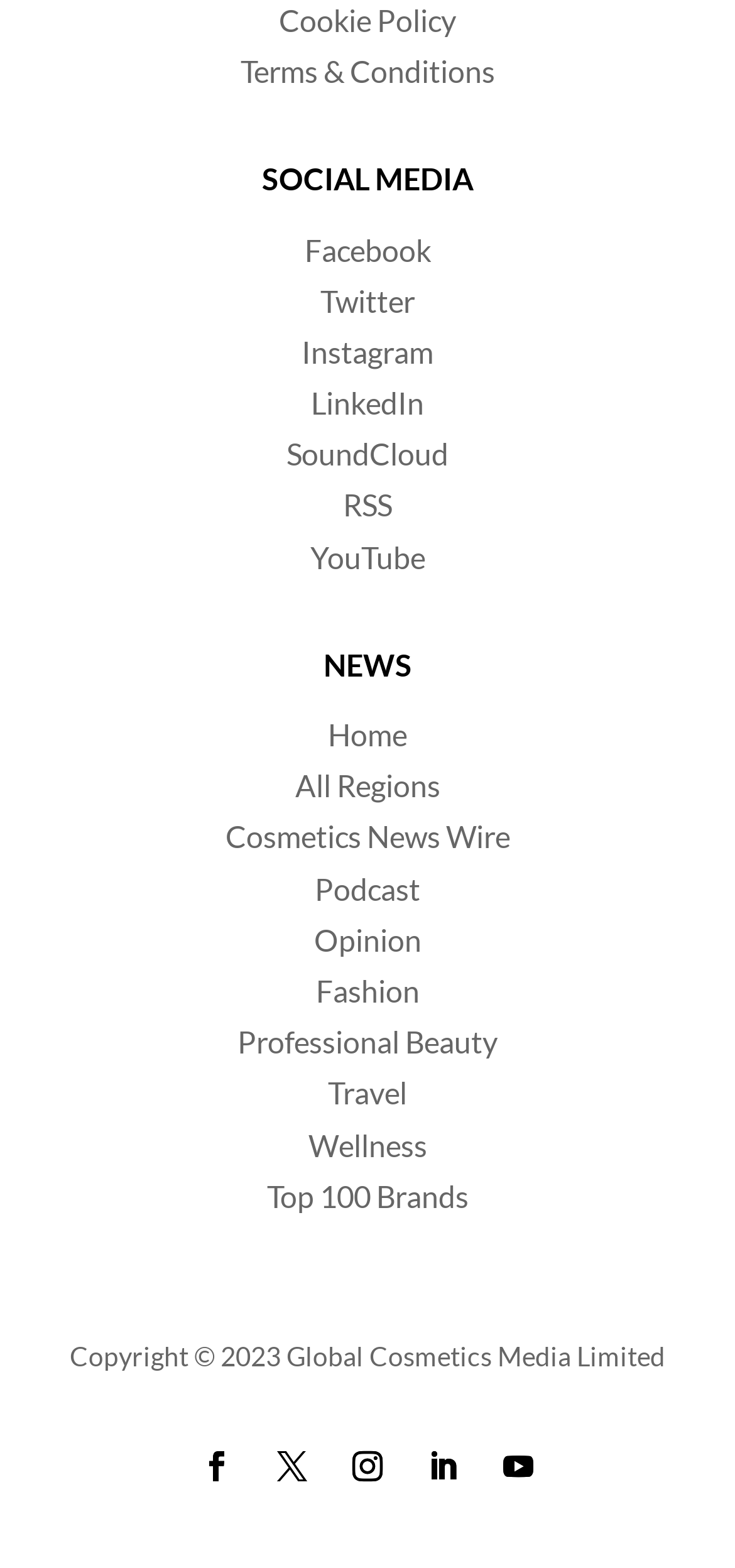Find the bounding box coordinates for the element that must be clicked to complete the instruction: "read Cosmetics News Wire". The coordinates should be four float numbers between 0 and 1, indicated as [left, top, right, bottom].

[0.306, 0.522, 0.694, 0.545]